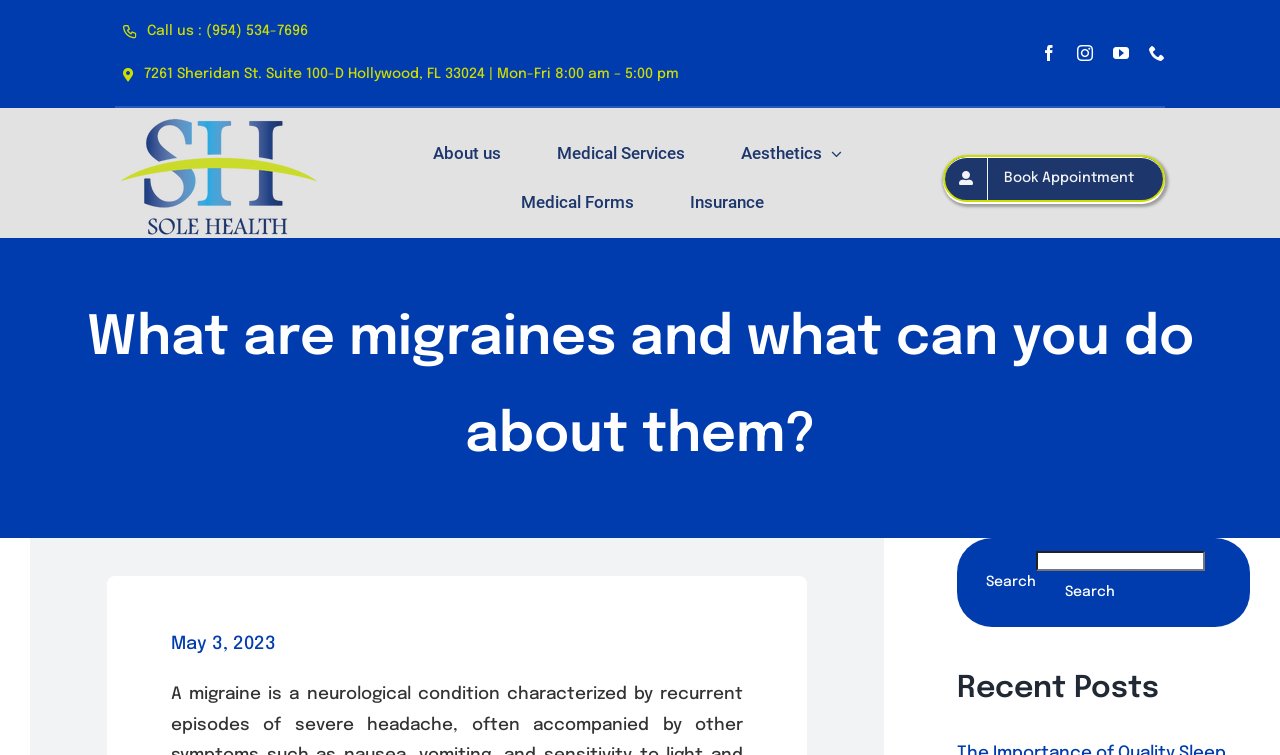What is the address of Sole Health Medical Center?
Give a one-word or short-phrase answer derived from the screenshot.

7261 Sheridan St. Suite 100-D Hollywood, FL 33024